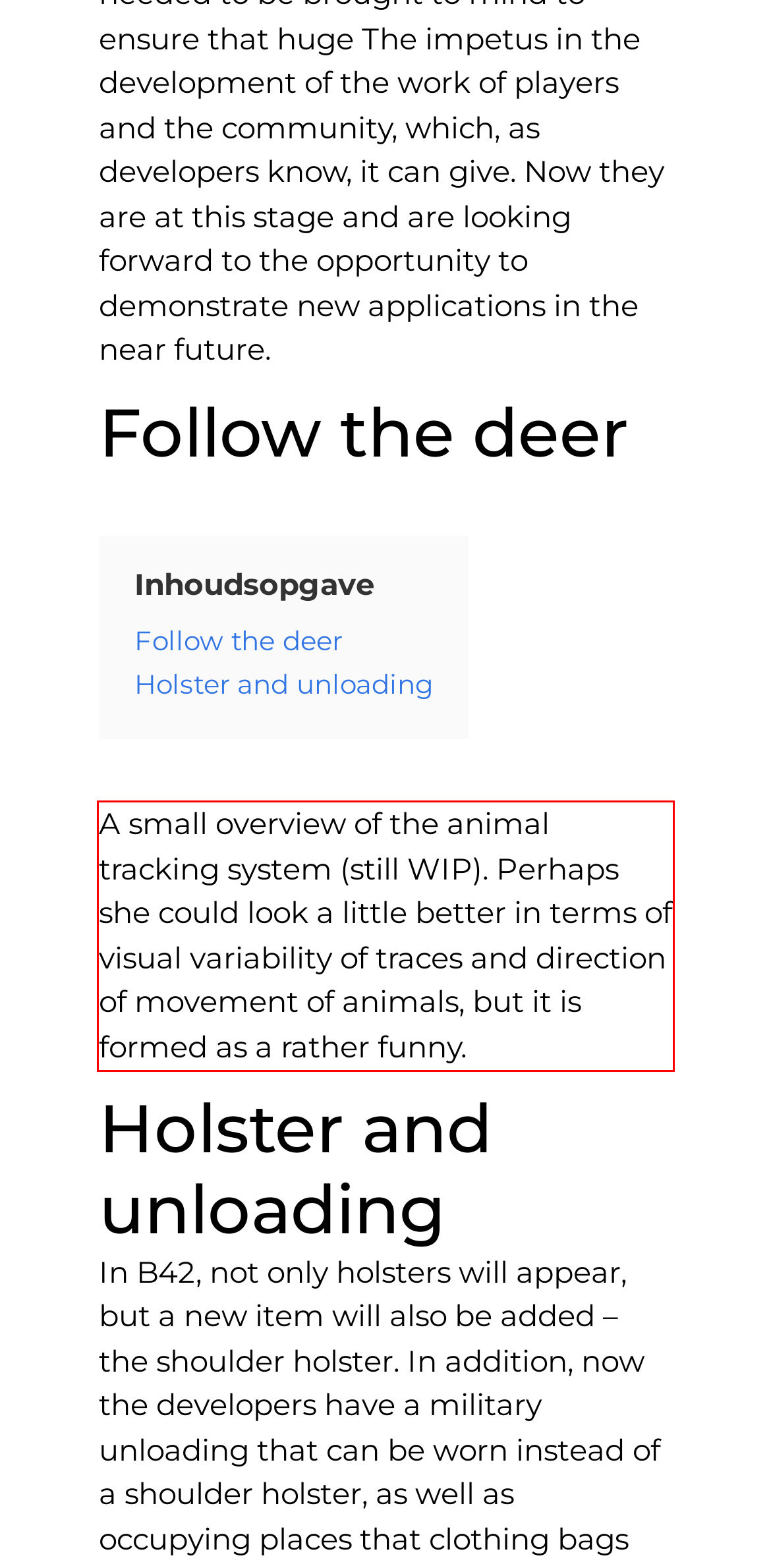Review the webpage screenshot provided, and perform OCR to extract the text from the red bounding box.

A small overview of the animal tracking system (still WIP). Perhaps she could look a little better in terms of visual variability of traces and direction of movement of animals, but it is formed as a rather funny.